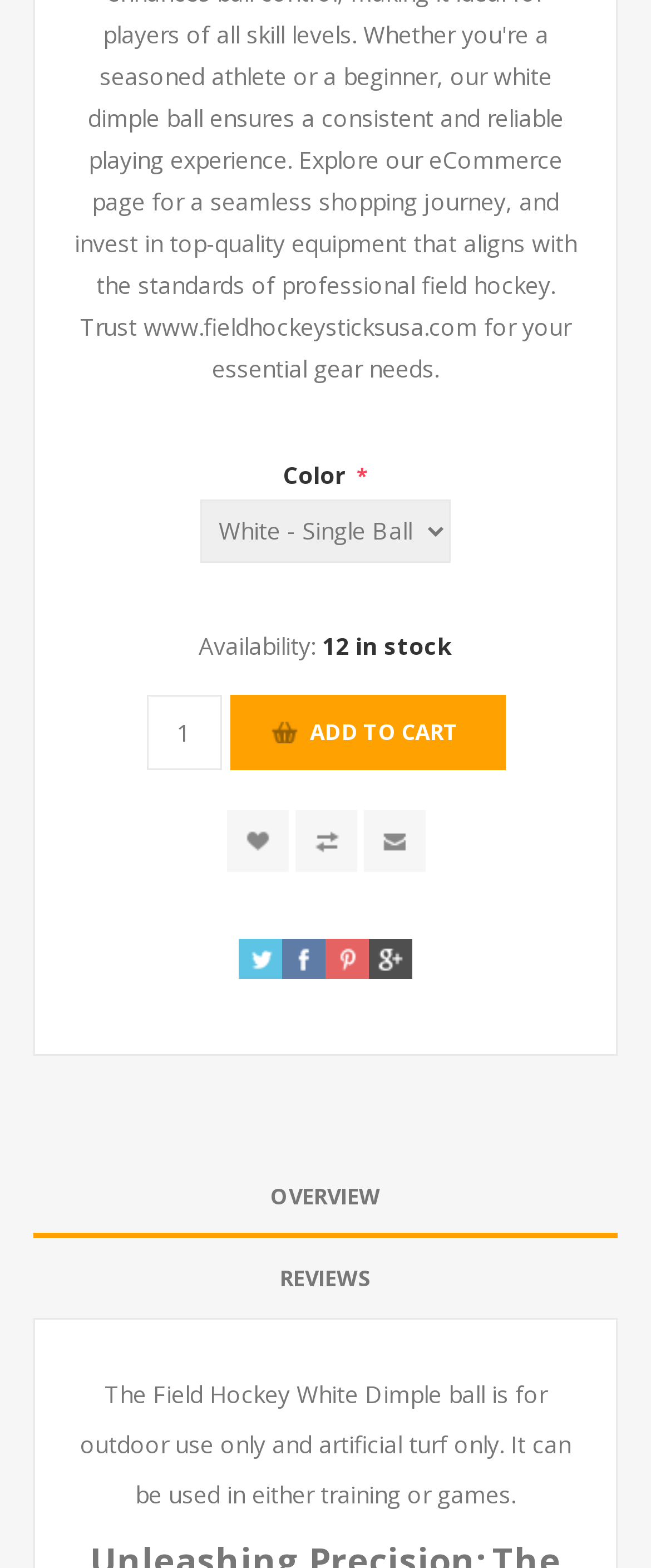Locate the bounding box coordinates of the area that needs to be clicked to fulfill the following instruction: "Email a friend". The coordinates should be in the format of four float numbers between 0 and 1, namely [left, top, right, bottom].

[0.558, 0.517, 0.653, 0.556]